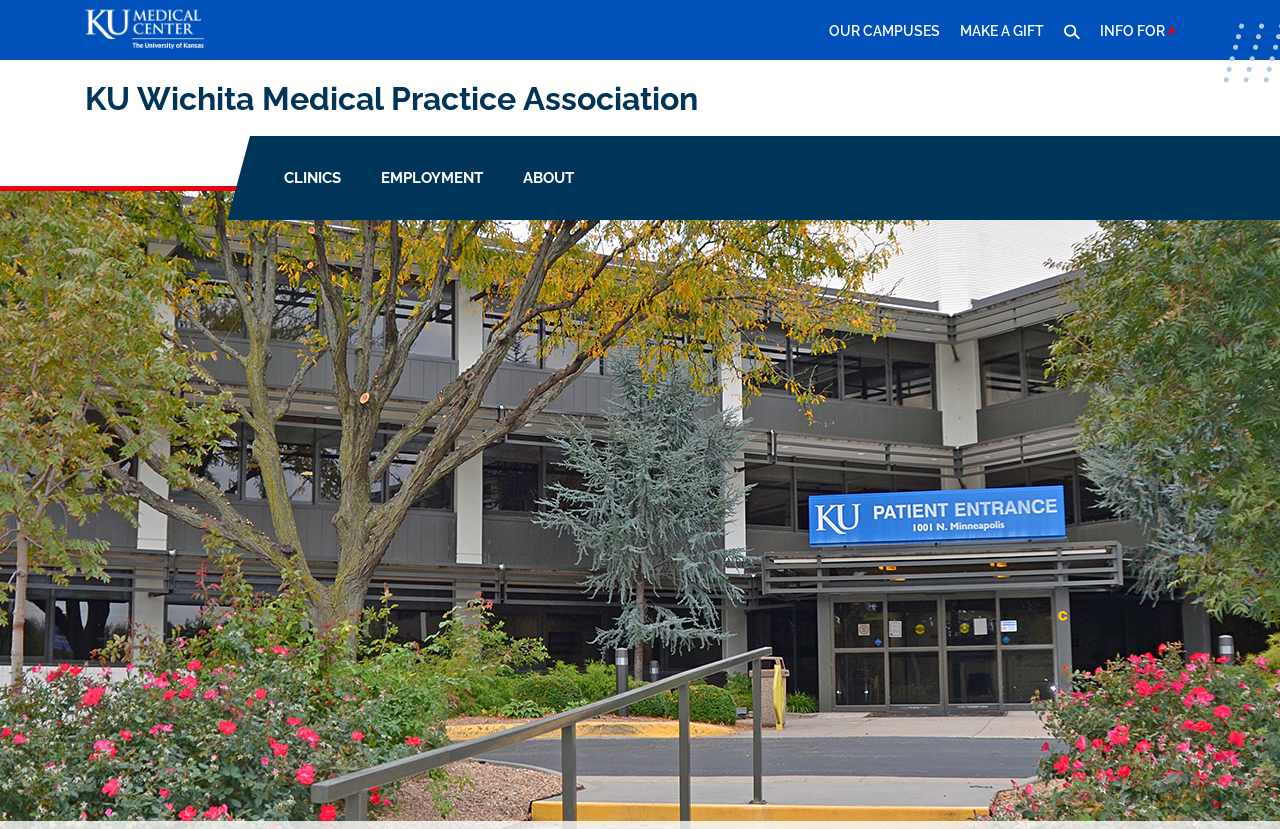Predict the bounding box coordinates of the area that should be clicked to accomplish the following instruction: "Open the mobile menu". The bounding box coordinates should consist of four float numbers between 0 and 1, i.e., [left, top, right, bottom].

[0.927, 0.0, 0.977, 0.072]